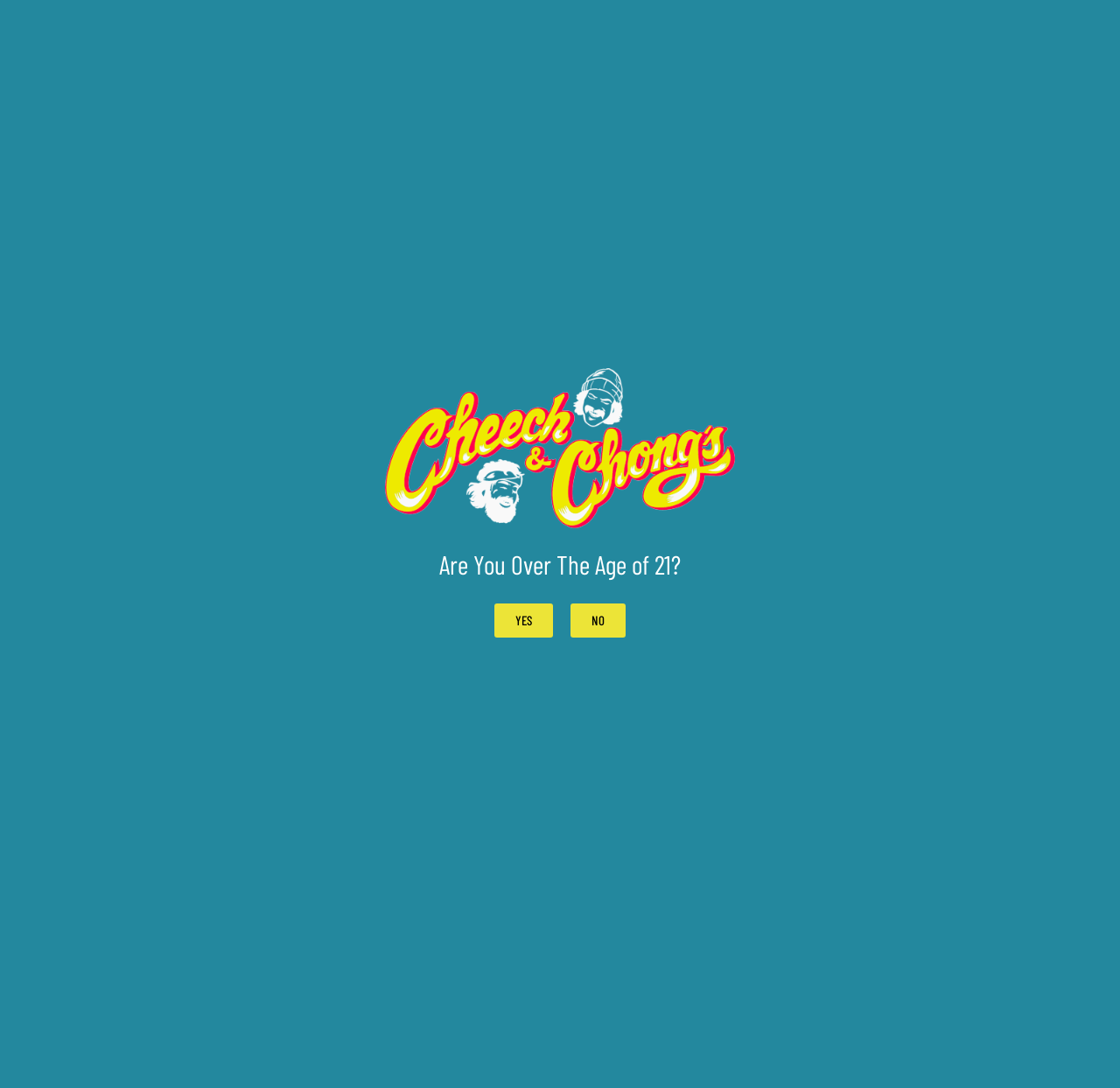What is the headline of the webpage?

HIGH SUPPLY DISPOSABLE VAPE CHUNKY MONKEY CHIP